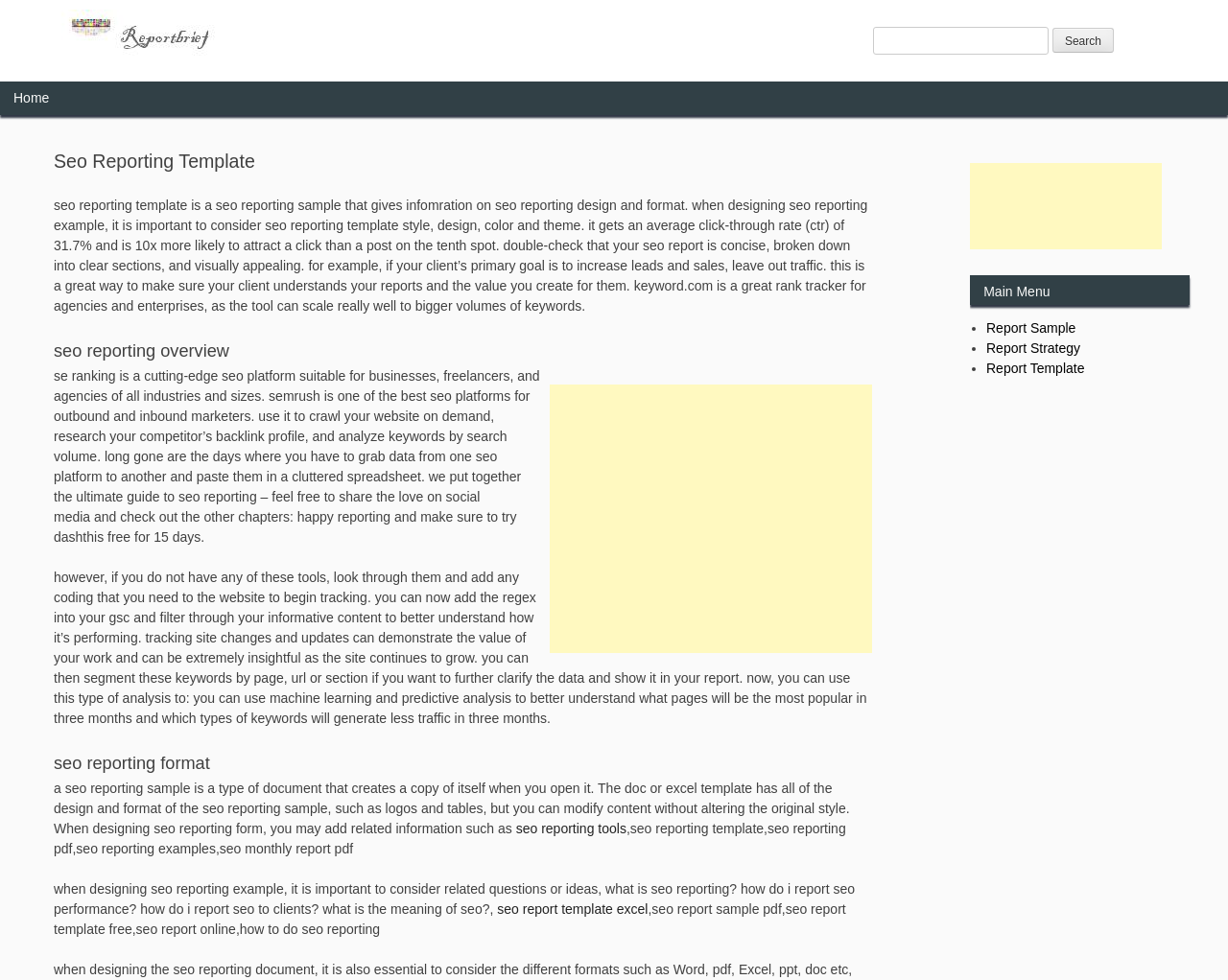Please find the bounding box for the following UI element description. Provide the coordinates in (top-left x, top-left y, bottom-right x, bottom-right y) format, with values between 0 and 1: Report Template

[0.803, 0.368, 0.883, 0.383]